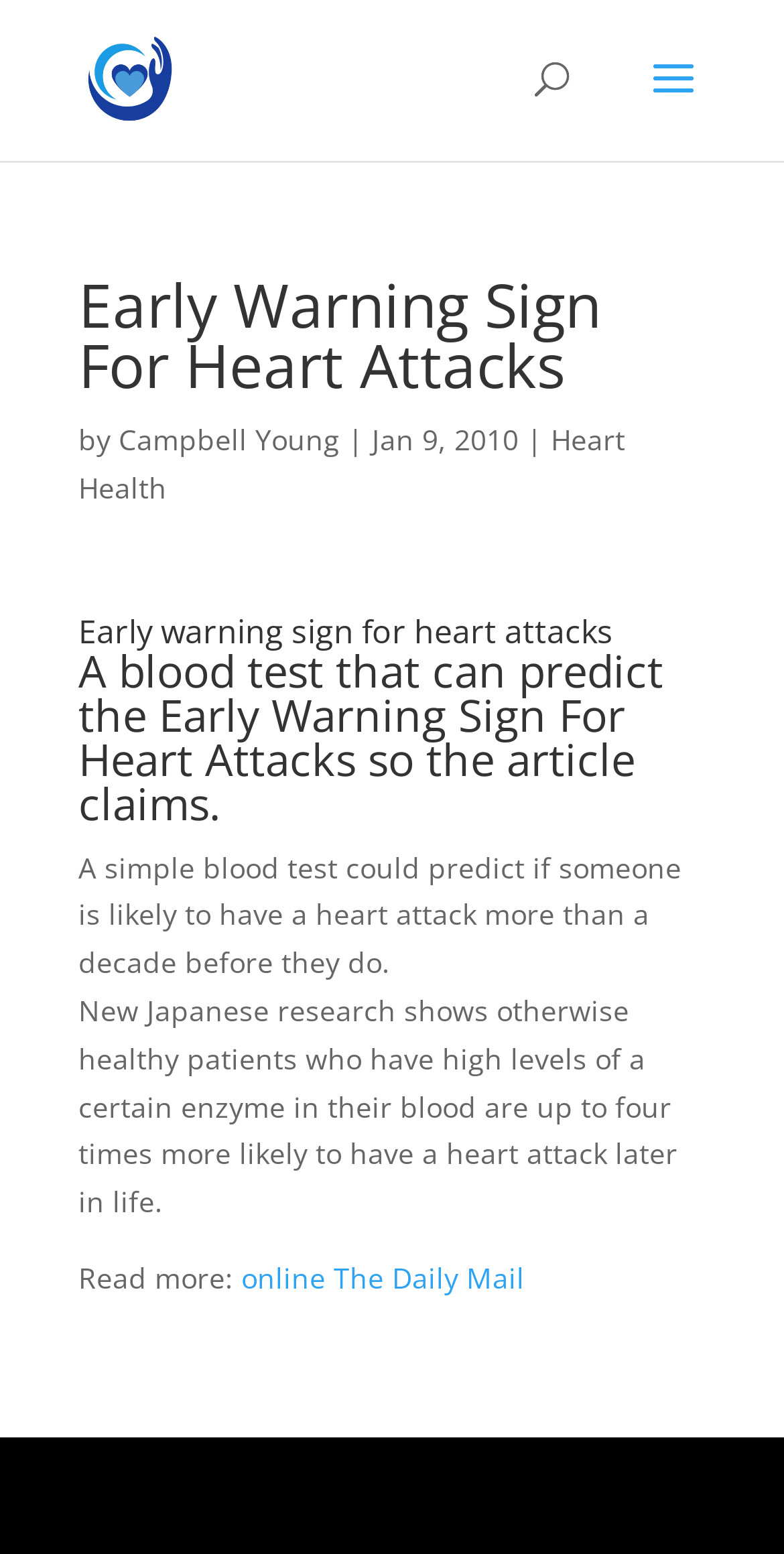Locate the bounding box coordinates of the UI element described by: "online The Daily Mail". Provide the coordinates as four float numbers between 0 and 1, formatted as [left, top, right, bottom].

[0.308, 0.81, 0.669, 0.834]